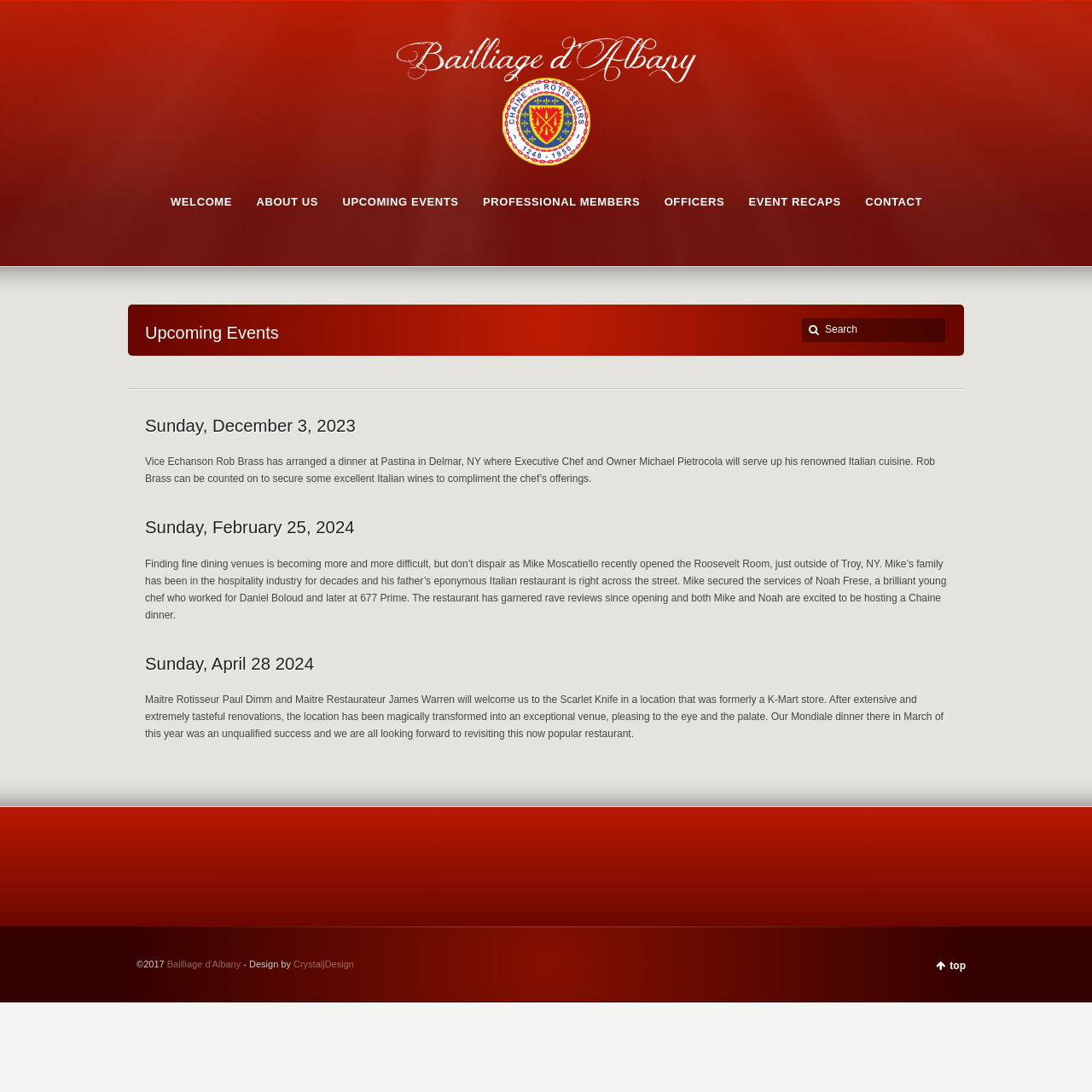What is the name of the chef at the Roosevelt Room?
Using the image as a reference, answer the question with a short word or phrase.

Noah Frese